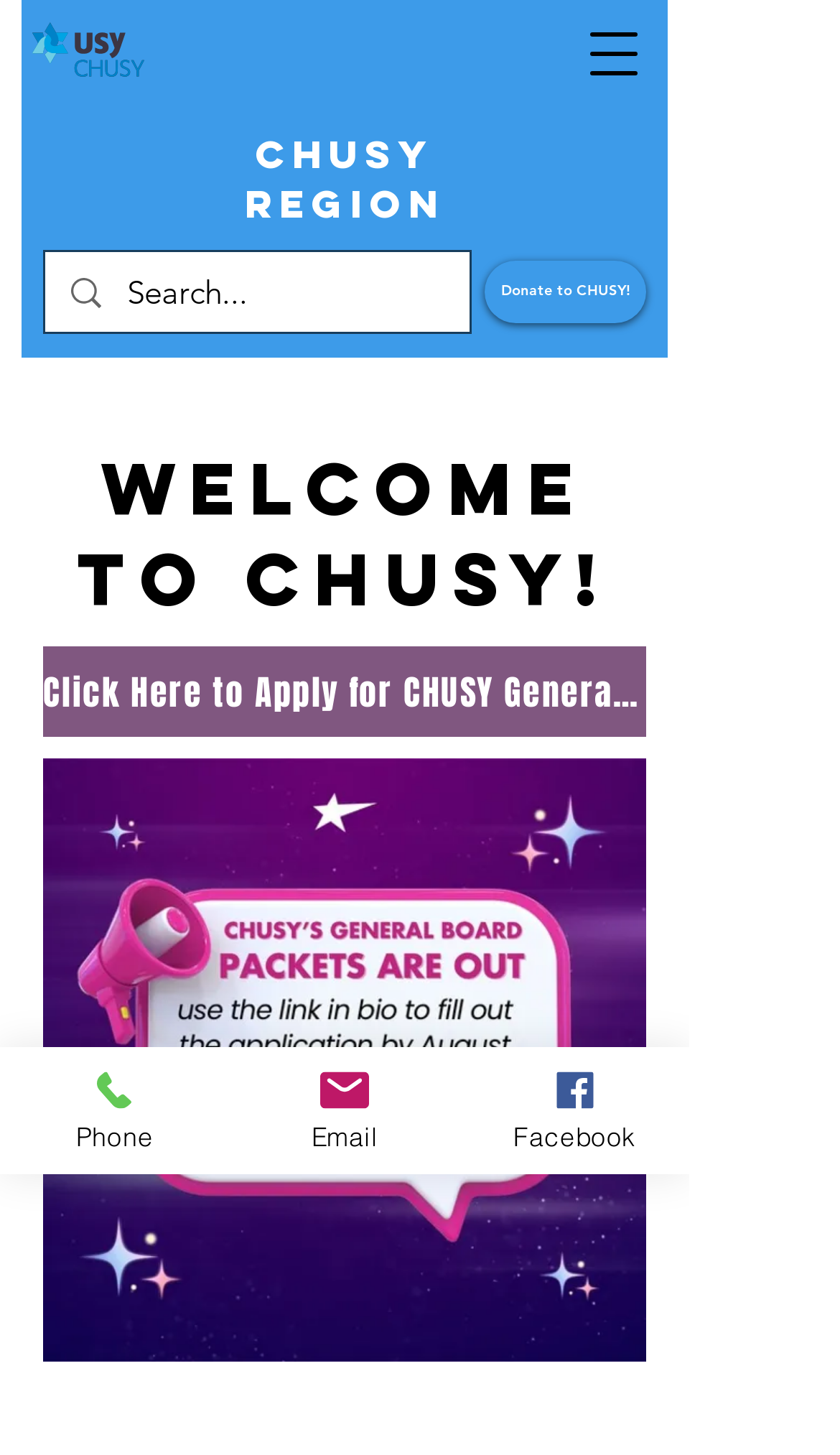Identify the bounding box coordinates for the region of the element that should be clicked to carry out the instruction: "Open navigation menu". The bounding box coordinates should be four float numbers between 0 and 1, i.e., [left, top, right, bottom].

[0.667, 0.0, 0.795, 0.074]